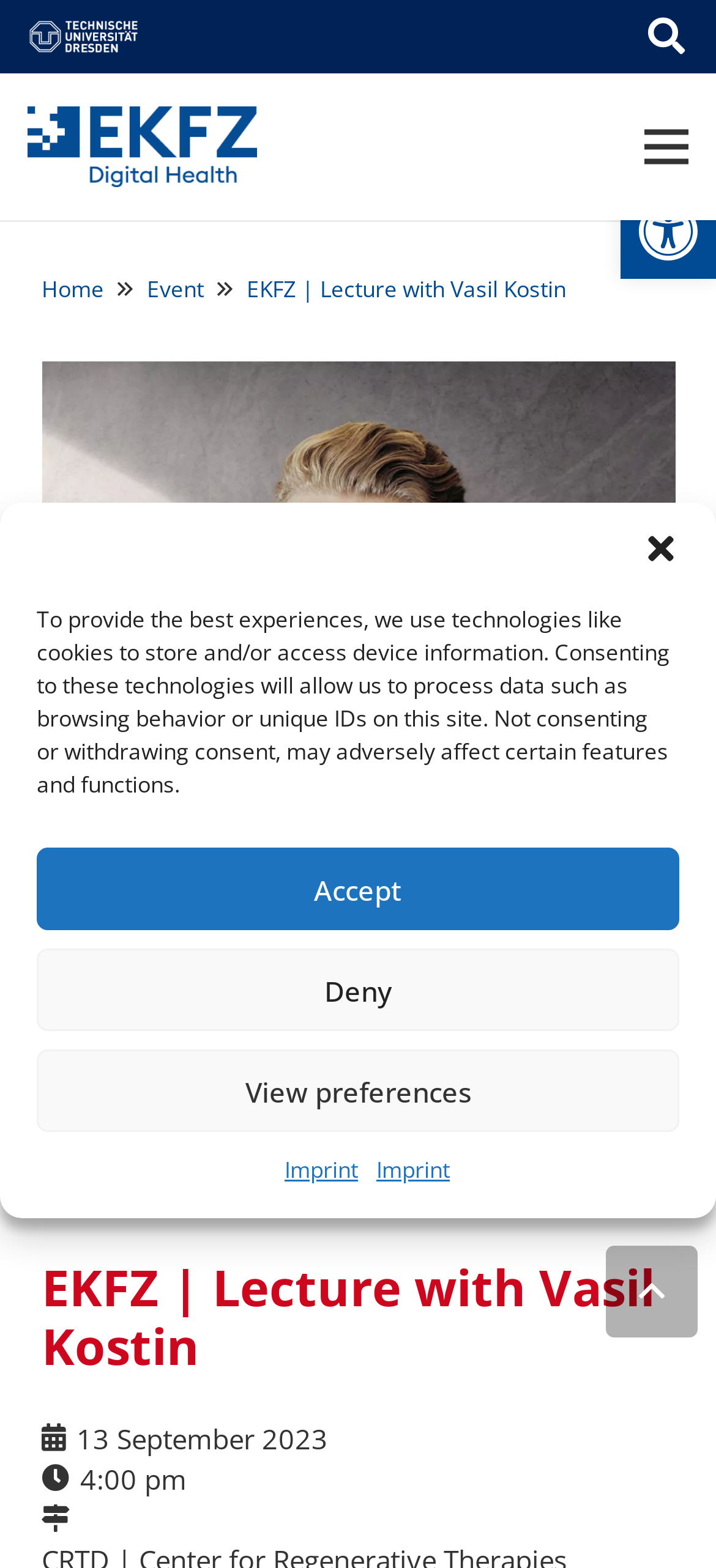What is the name of the center?
Please provide a detailed and comprehensive answer to the question.

The name of the center can be found in the link 'EKFC - Digital Health Logo' and also in the Root Element 'EKFZ | Lecture with Vasil Kostin - Else Kröner Fresenius Center for Digital Health'.